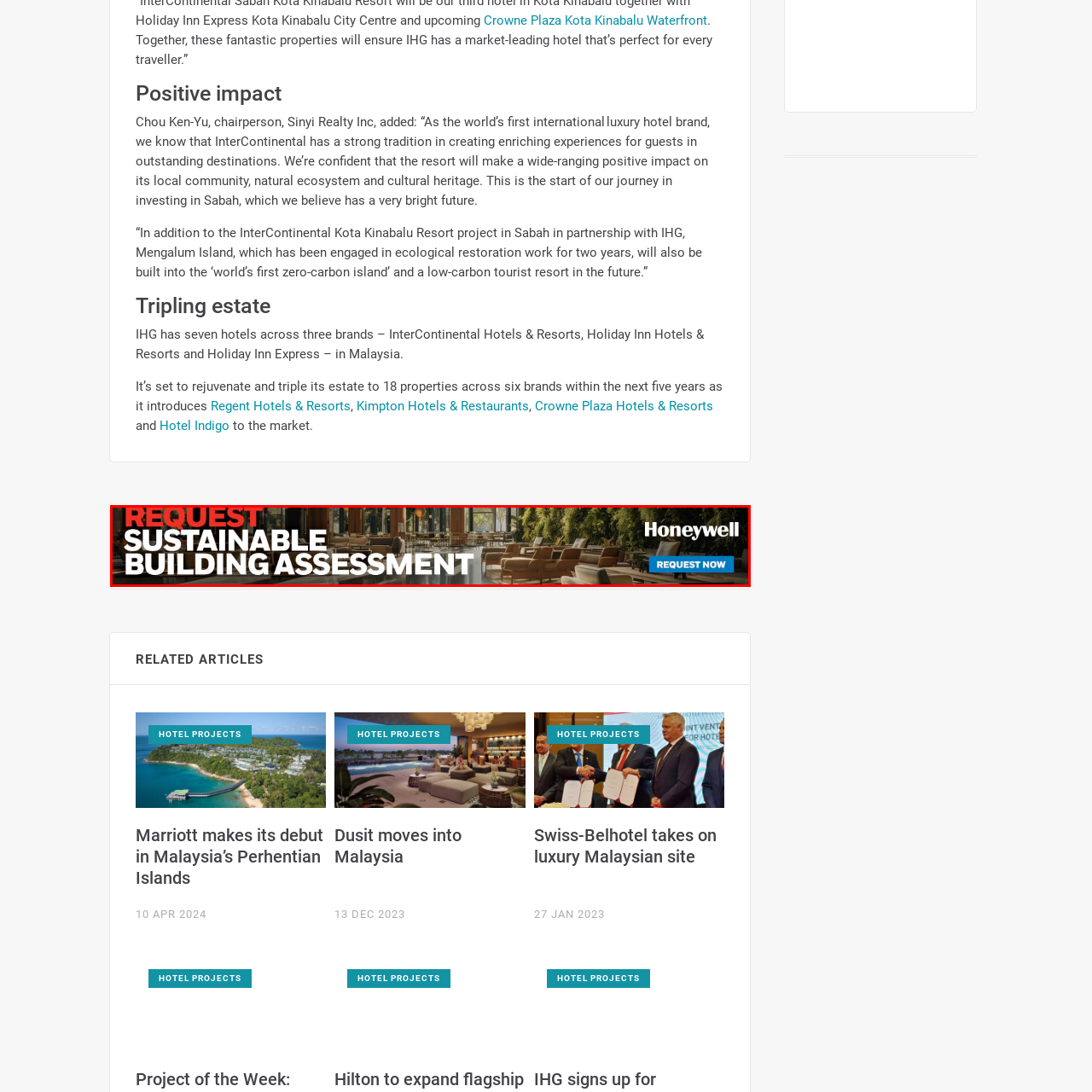What is the label on the call-to-action button?  
Look closely at the image marked by the red border and give a detailed response rooted in the visual details found within the image.

The label on the call-to-action button is 'REQUEST NOW' because it is positioned on the right side of the banner, encouraging viewers to engage with the assessment service.